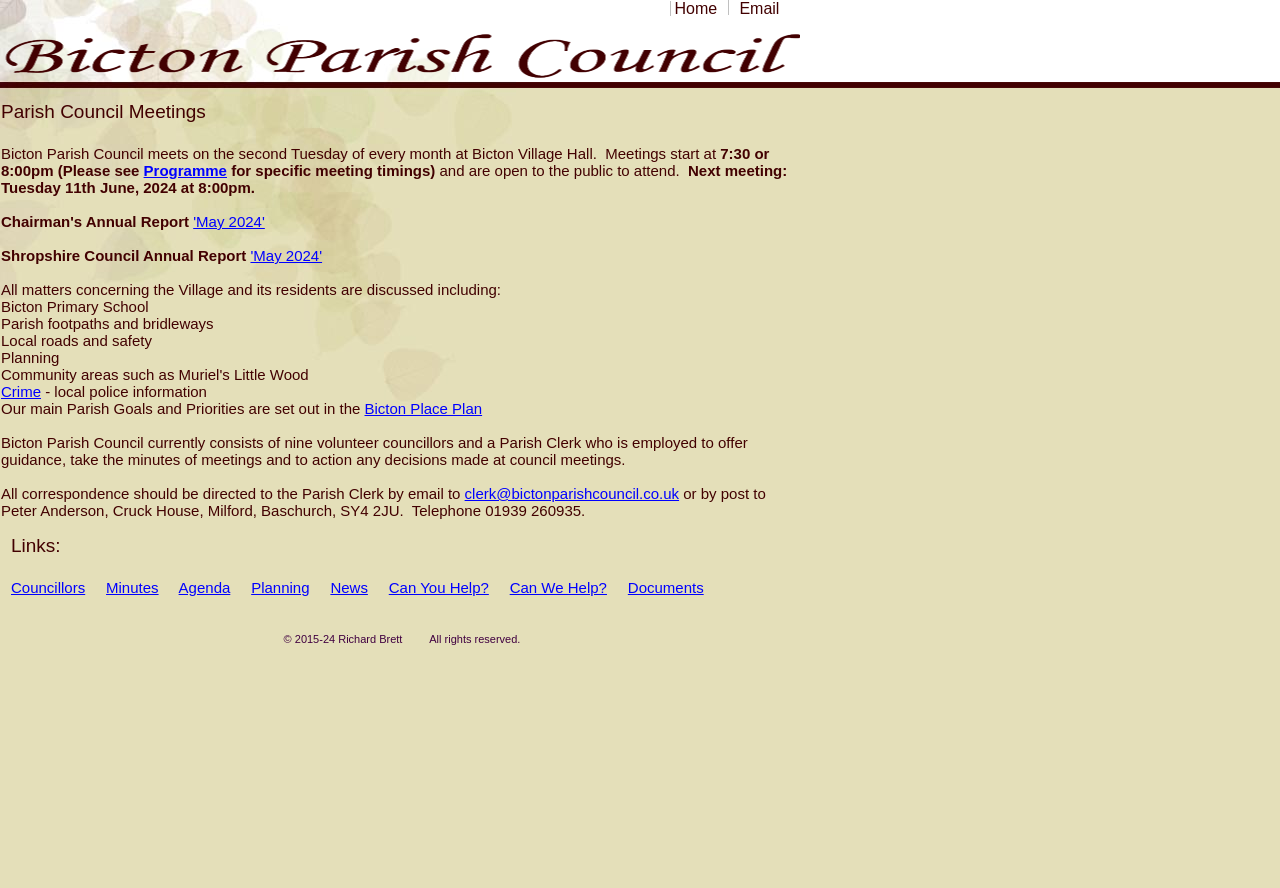Provide a brief response to the question using a single word or phrase: 
What is the meeting schedule of Bicton Parish Council?

Second Tuesday of every month